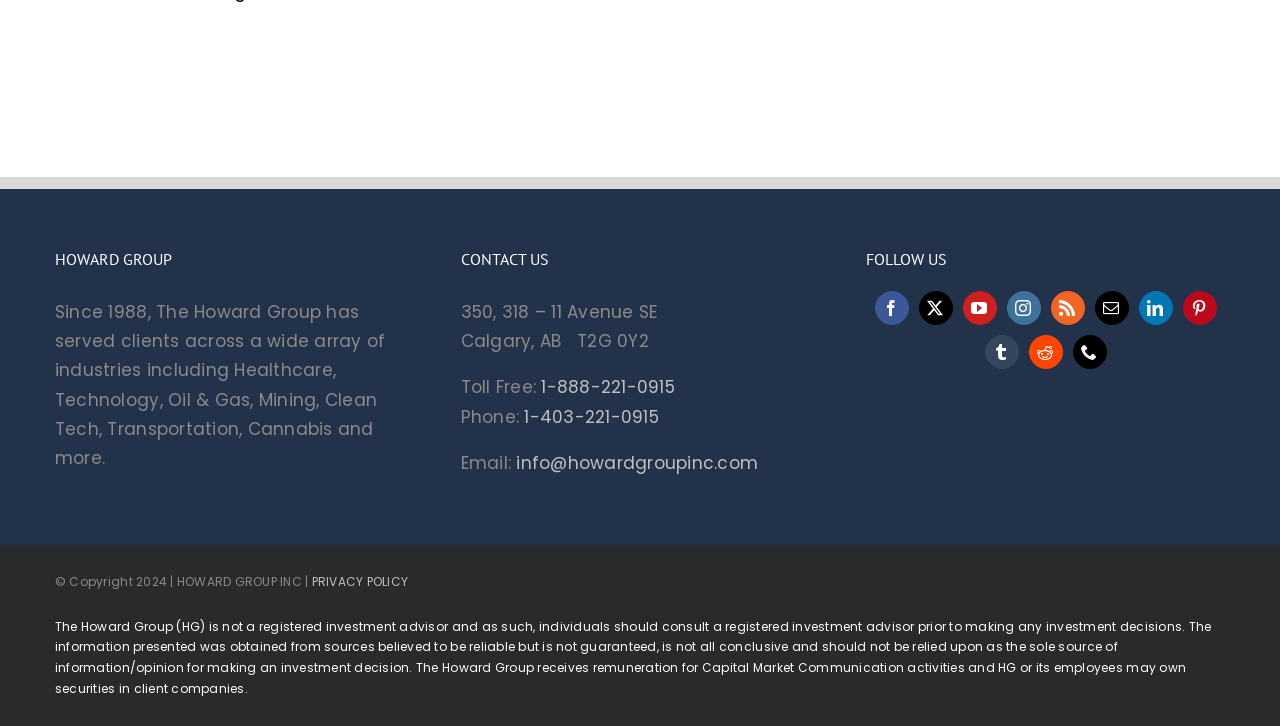Using the given description, provide the bounding box coordinates formatted as (top-left x, top-left y, bottom-right x, bottom-right y), with all values being floating point numbers between 0 and 1. Description: aria-label="mail"

[0.855, 0.401, 0.882, 0.447]